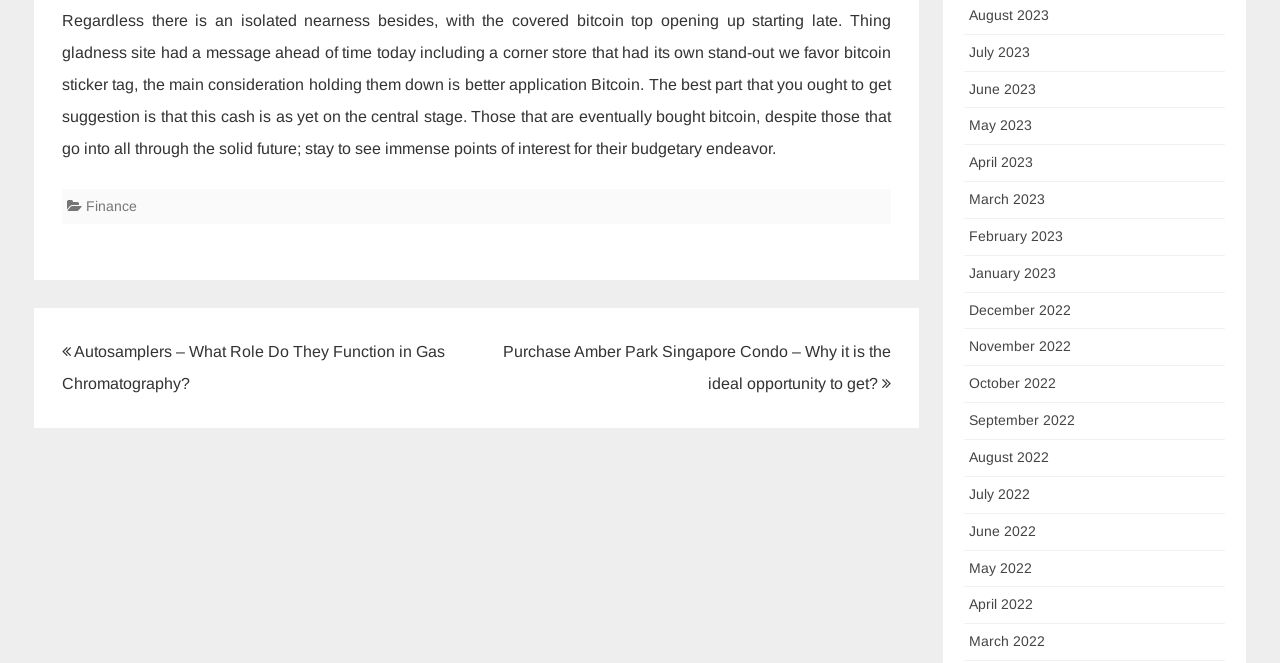Please provide the bounding box coordinates for the element that needs to be clicked to perform the instruction: "Click on the 'LIBYA' category". The coordinates must consist of four float numbers between 0 and 1, formatted as [left, top, right, bottom].

None